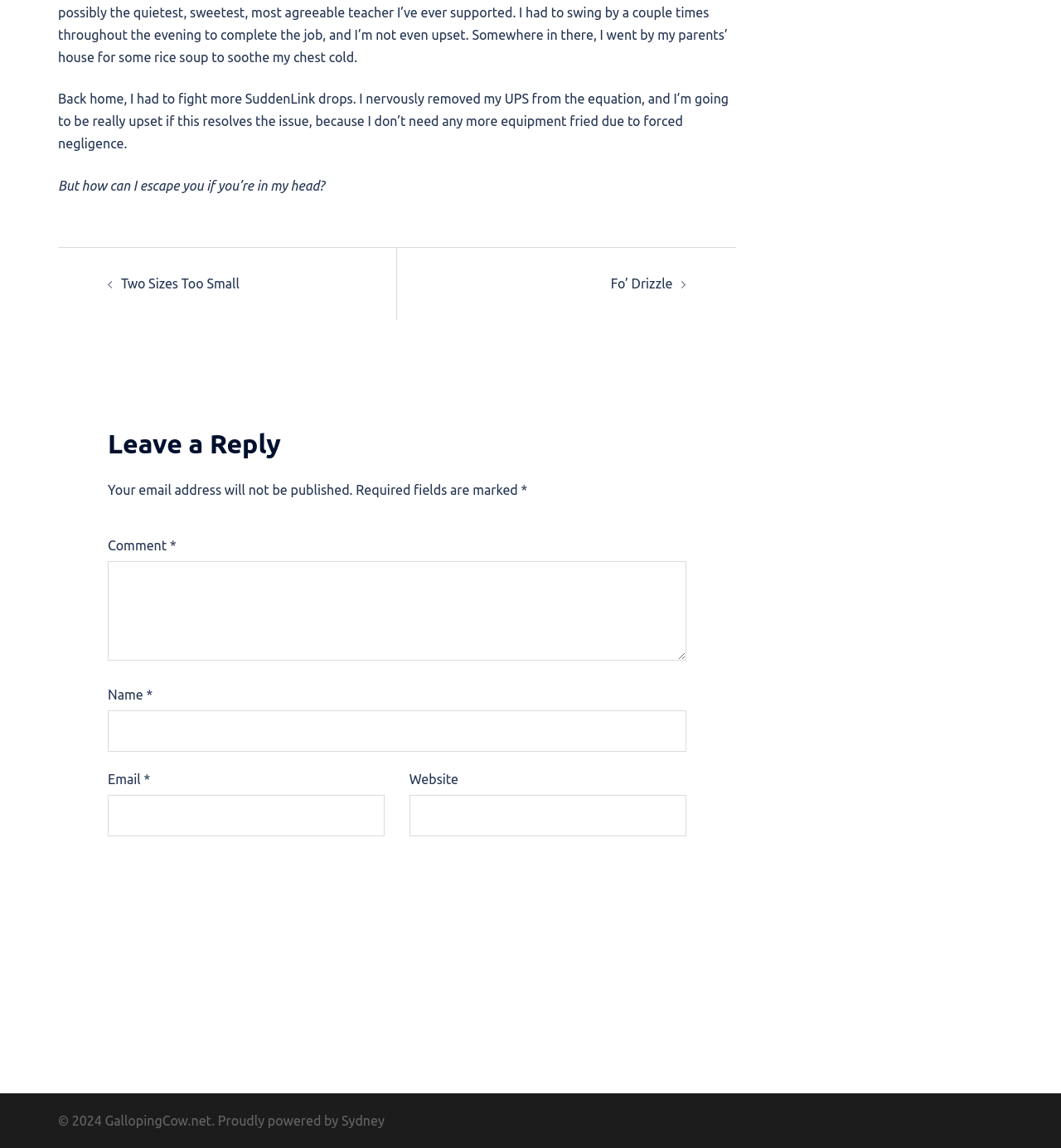Locate the bounding box for the described UI element: "name="submit" value="Post Comment"". Ensure the coordinates are four float numbers between 0 and 1, formatted as [left, top, right, bottom].

[0.102, 0.757, 0.646, 0.793]